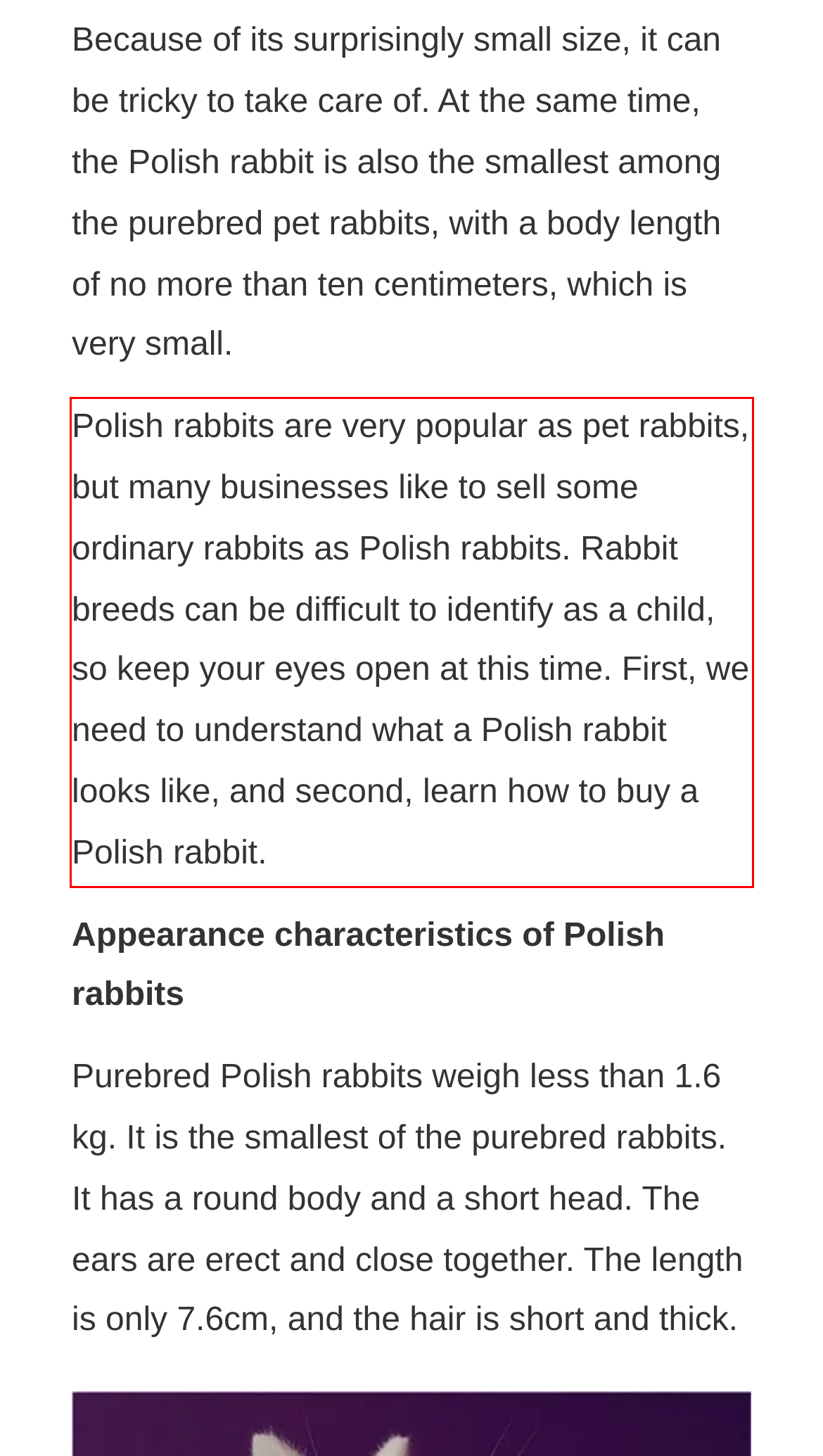Given a webpage screenshot, locate the red bounding box and extract the text content found inside it.

Polish rabbits are very popular as pet rabbits, but many businesses like to sell some ordinary rabbits as Polish rabbits. Rabbit breeds can be difficult to identify as a child, so keep your eyes open at this time. First, we need to understand what a Polish rabbit looks like, and second, learn how to buy a Polish rabbit.